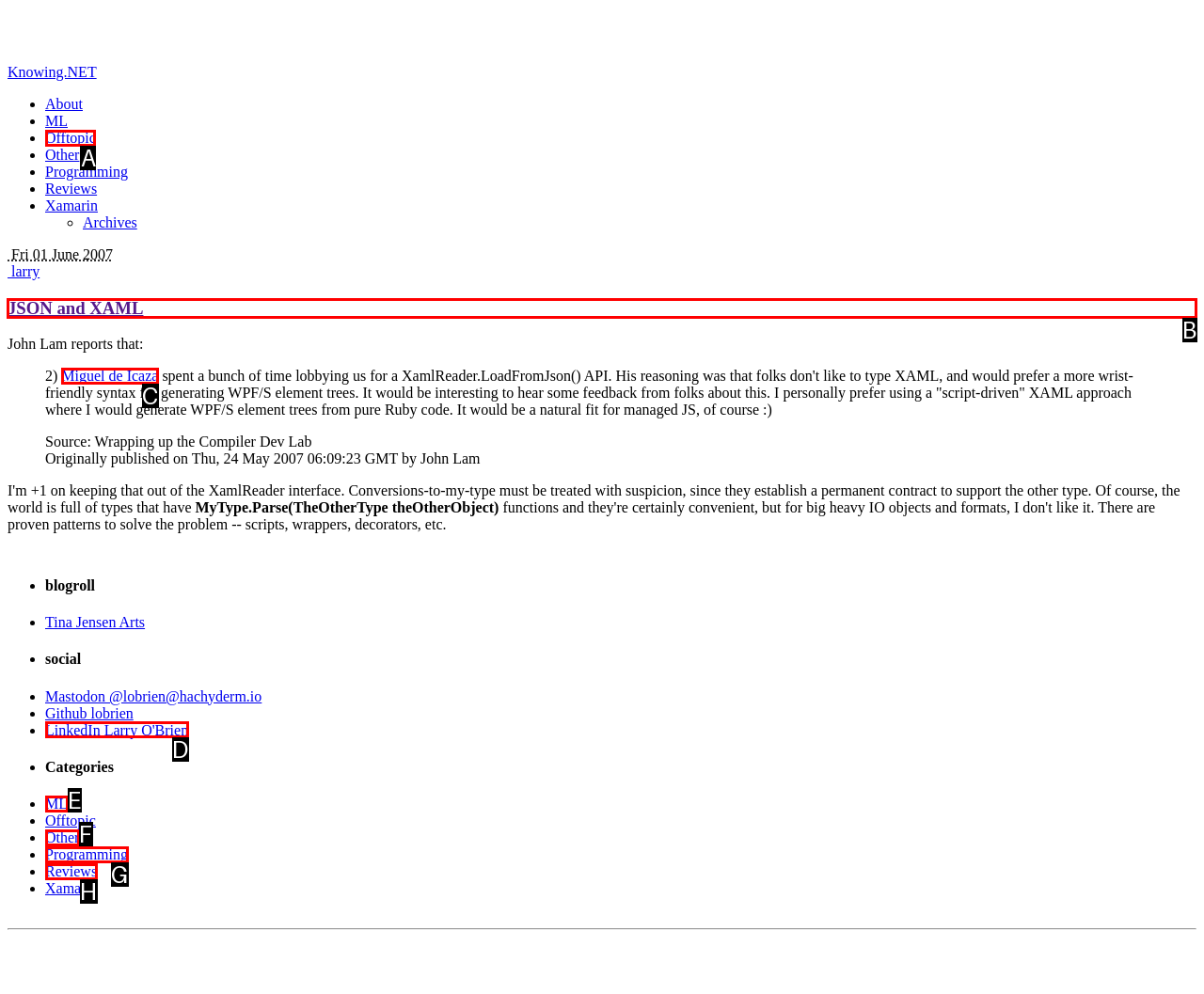Pick the HTML element that should be clicked to execute the task: read the blog post about JSON and XAML
Respond with the letter corresponding to the correct choice.

B